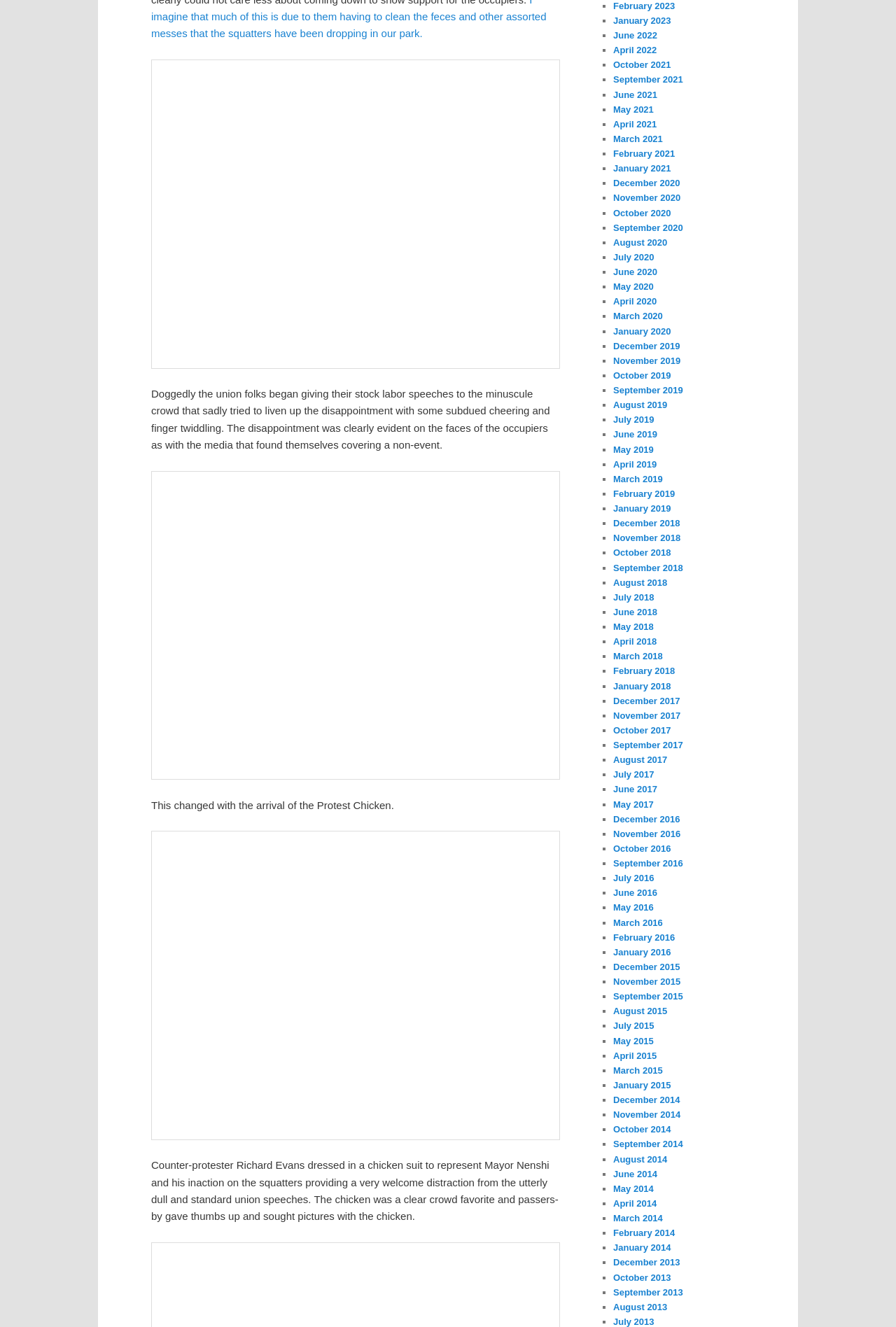Find the bounding box coordinates of the element to click in order to complete the given instruction: "Click to share on Facebook."

None